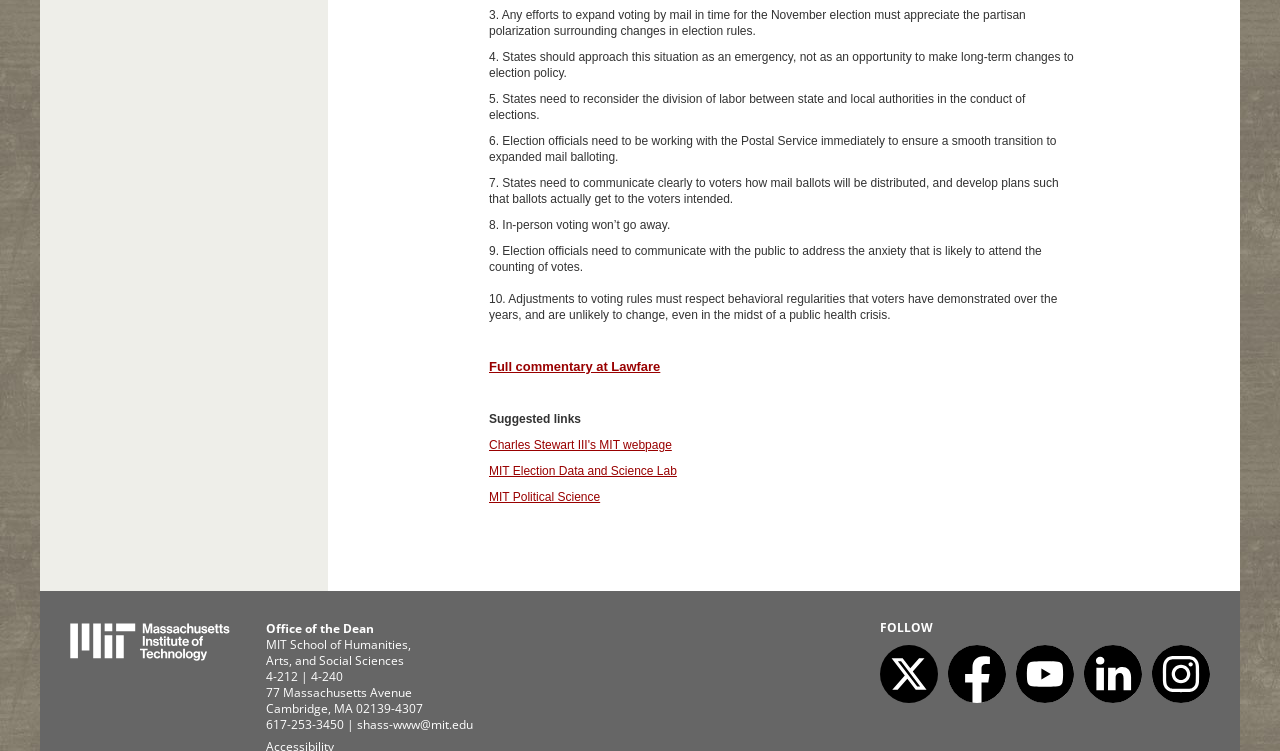Using the provided element description: "Charles Stewart III's MIT webpage", identify the bounding box coordinates. The coordinates should be four floats between 0 and 1 in the order [left, top, right, bottom].

[0.382, 0.583, 0.525, 0.602]